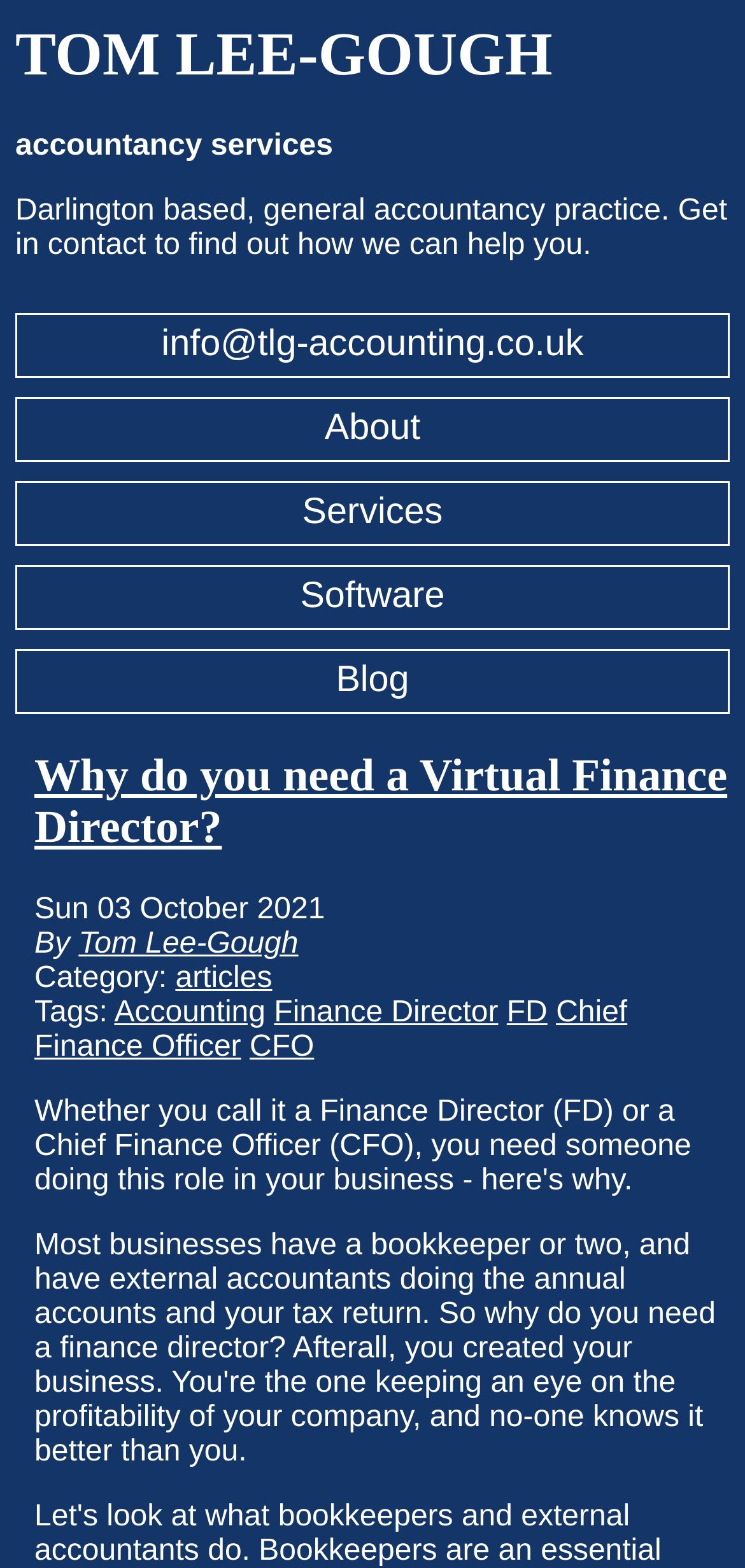Find the bounding box coordinates of the area to click in order to follow the instruction: "Learn about services".

[0.021, 0.307, 0.979, 0.349]